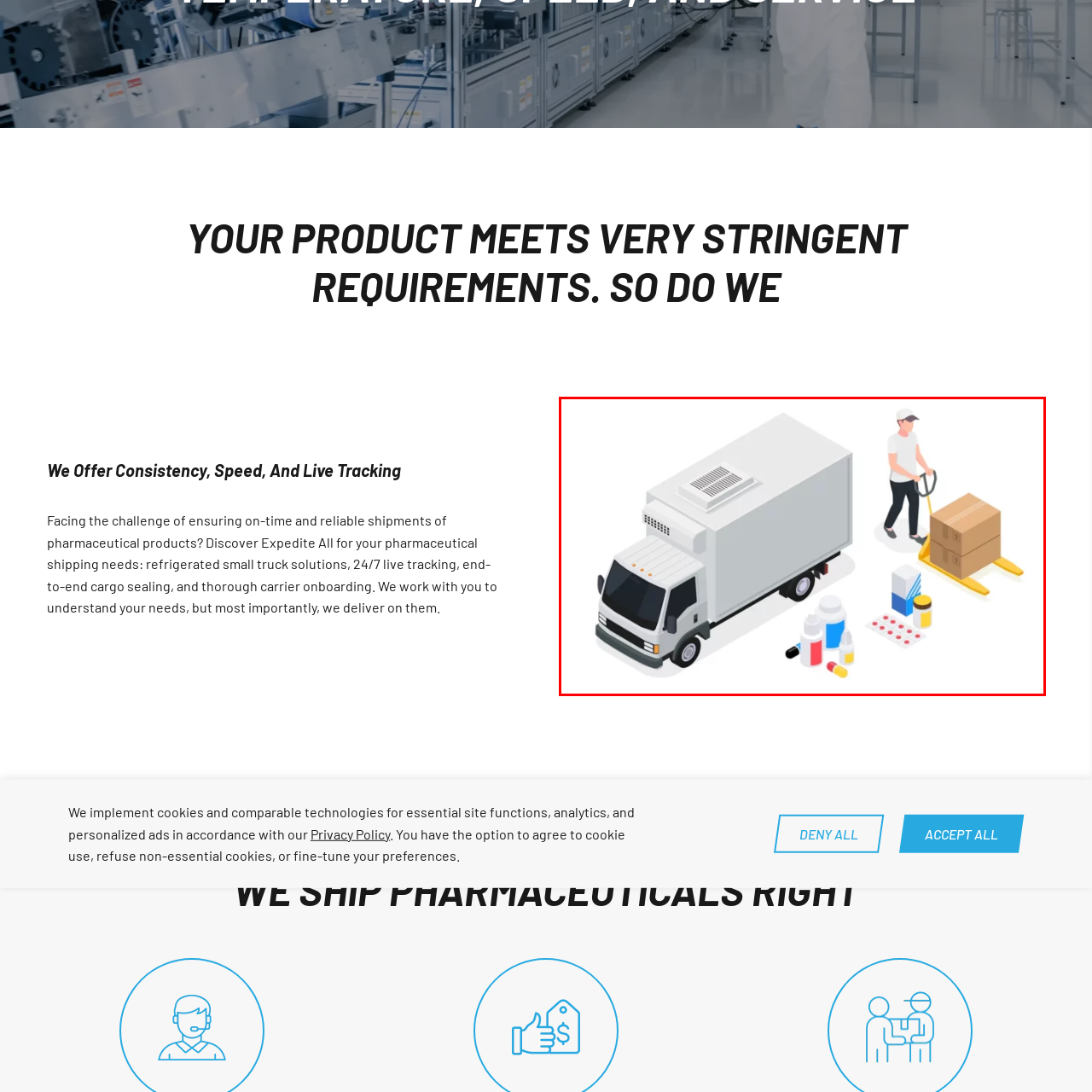Provide a comprehensive description of the image highlighted within the red bounding box.

The image illustrates a detailed scene of pharmaceutical logistics. On the left, a white refrigerated delivery truck is parked, equipped to handle temperature-sensitive shipments, essential for transporting medical products safely. Next to the truck, a worker is skillfully maneuvering a pallet jack to transport boxes, indicating efficient handling of goods. Surrounding the worker are various pharmaceutical items, including bottles, boxes, and vials, showcasing the diversity of products being shipped. This visual emphasizes the critical processes involved in ensuring on-time and reliable delivery of pharmaceutical products, highlighting the importance of specialized logistics in the healthcare sector.